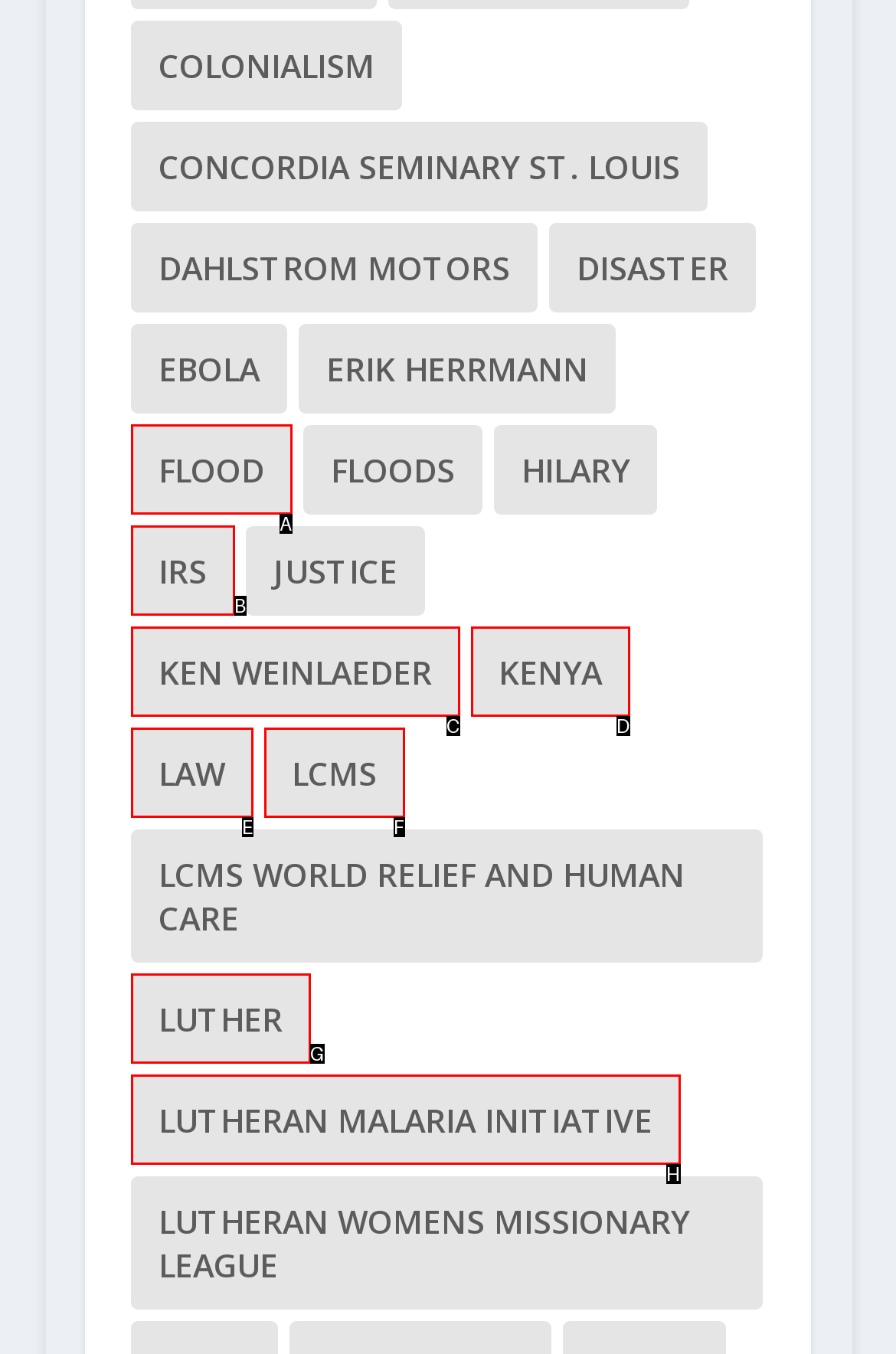Given the description: Lutheran Malaria Initiative, determine the corresponding lettered UI element.
Answer with the letter of the selected option.

H